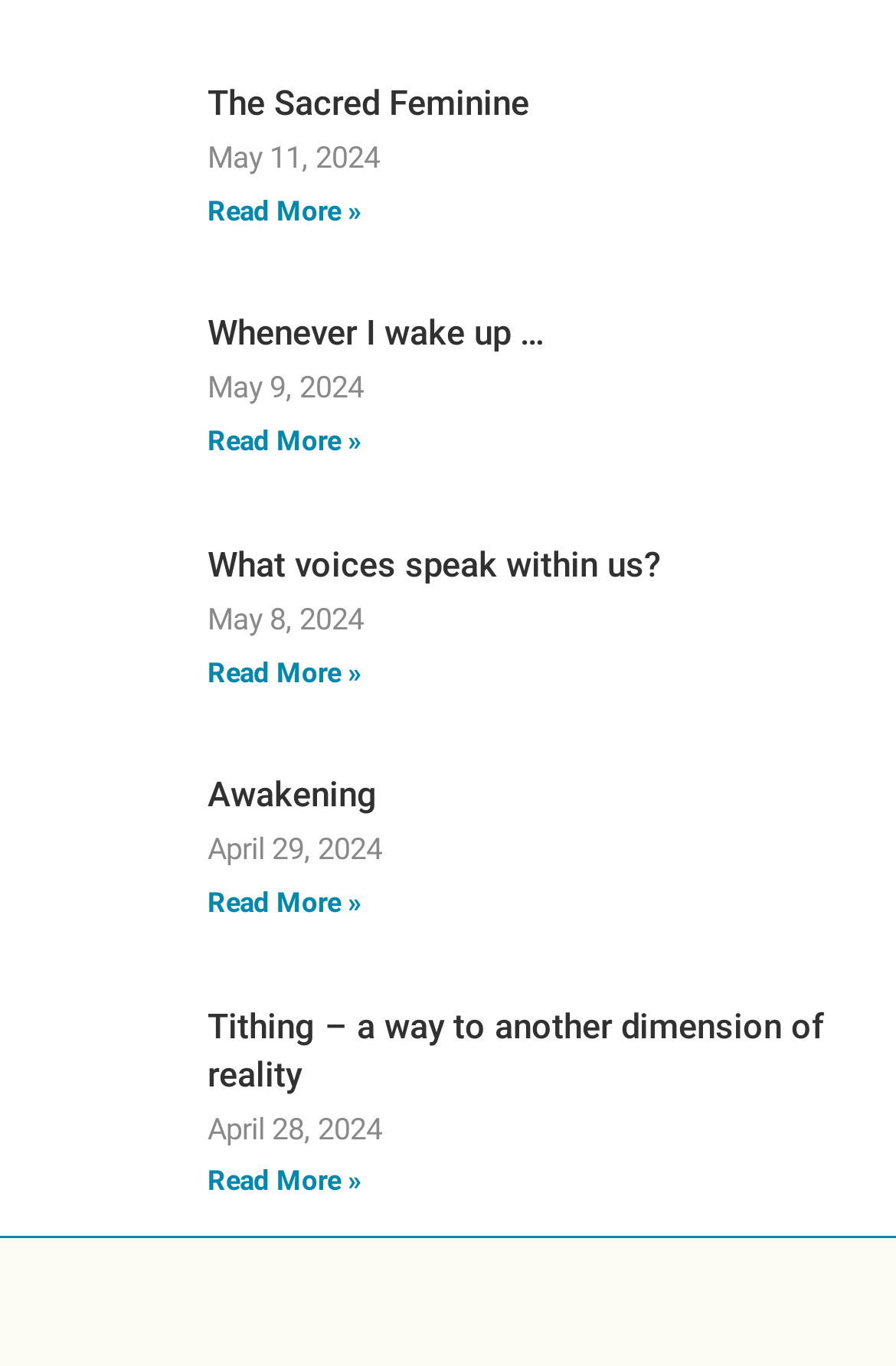Respond with a single word or phrase to the following question:
What is the title of the latest article?

The Sacred Feminine